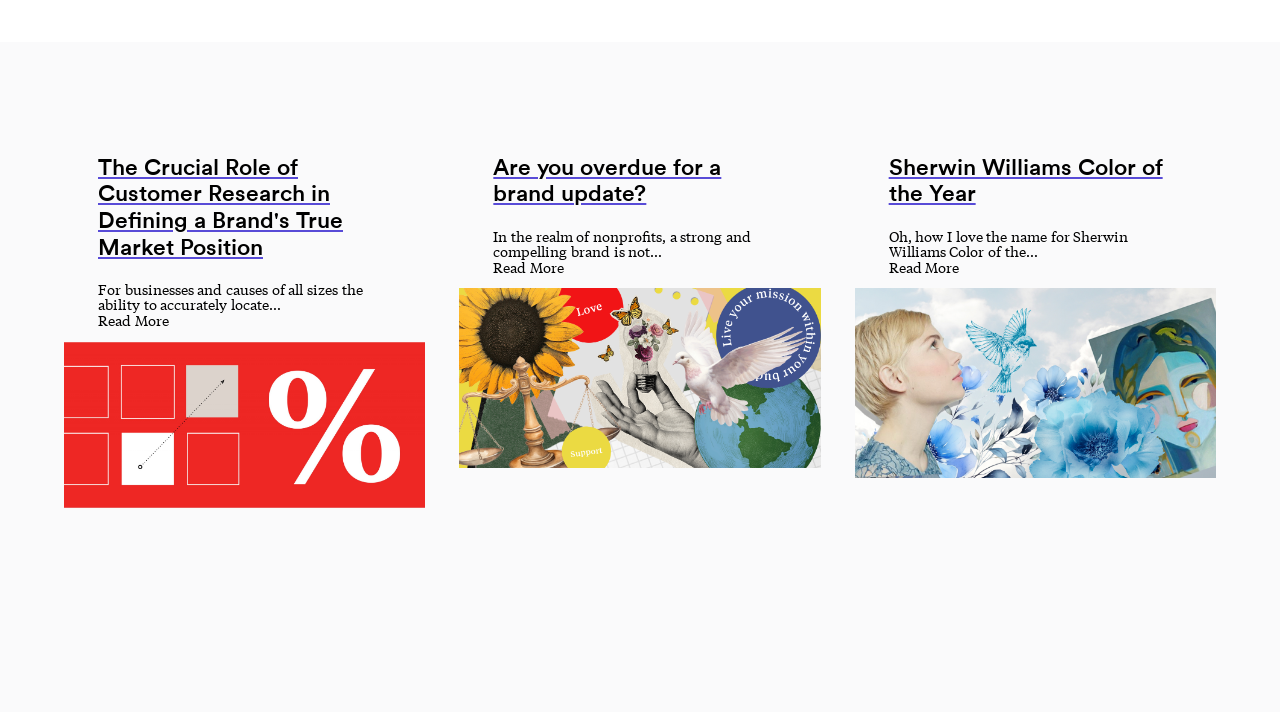Locate the bounding box coordinates of the area that needs to be clicked to fulfill the following instruction: "Read about the crucial role of customer research". The coordinates should be in the format of four float numbers between 0 and 1, namely [left, top, right, bottom].

[0.077, 0.435, 0.132, 0.463]